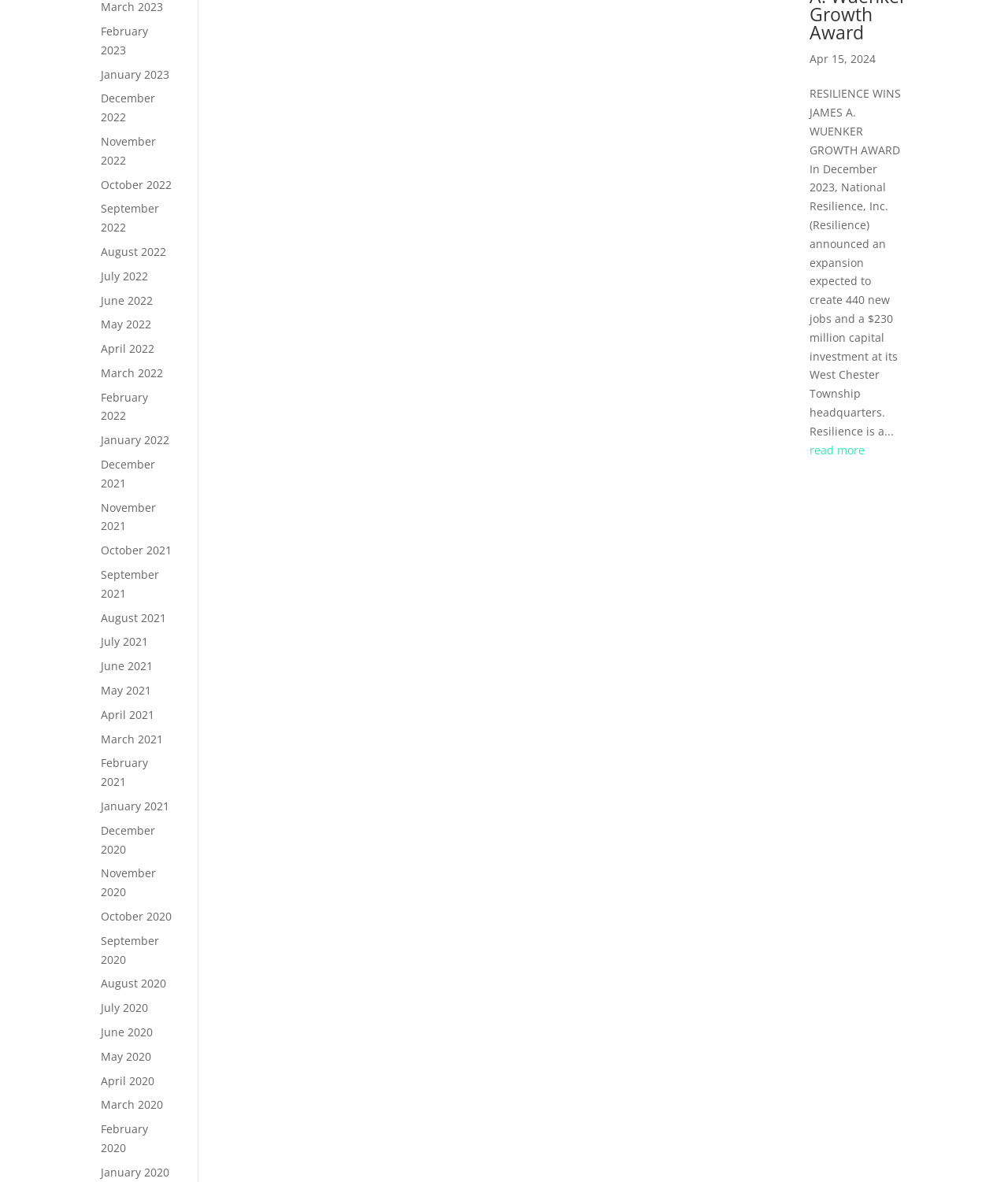How many months are listed?
Answer with a single word or phrase by referring to the visual content.

24